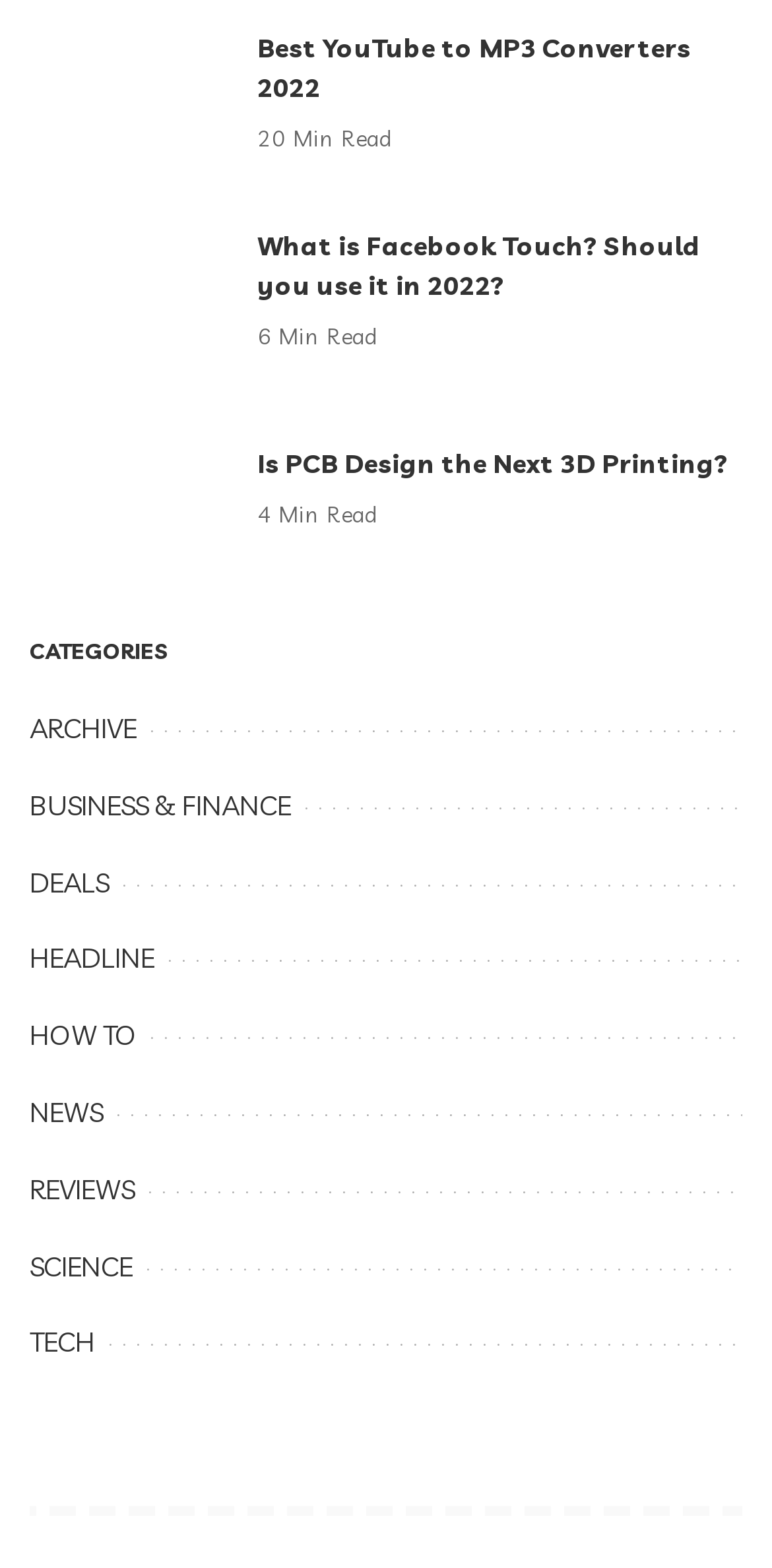Answer the question below using just one word or a short phrase: 
How many articles are listed on this page?

3